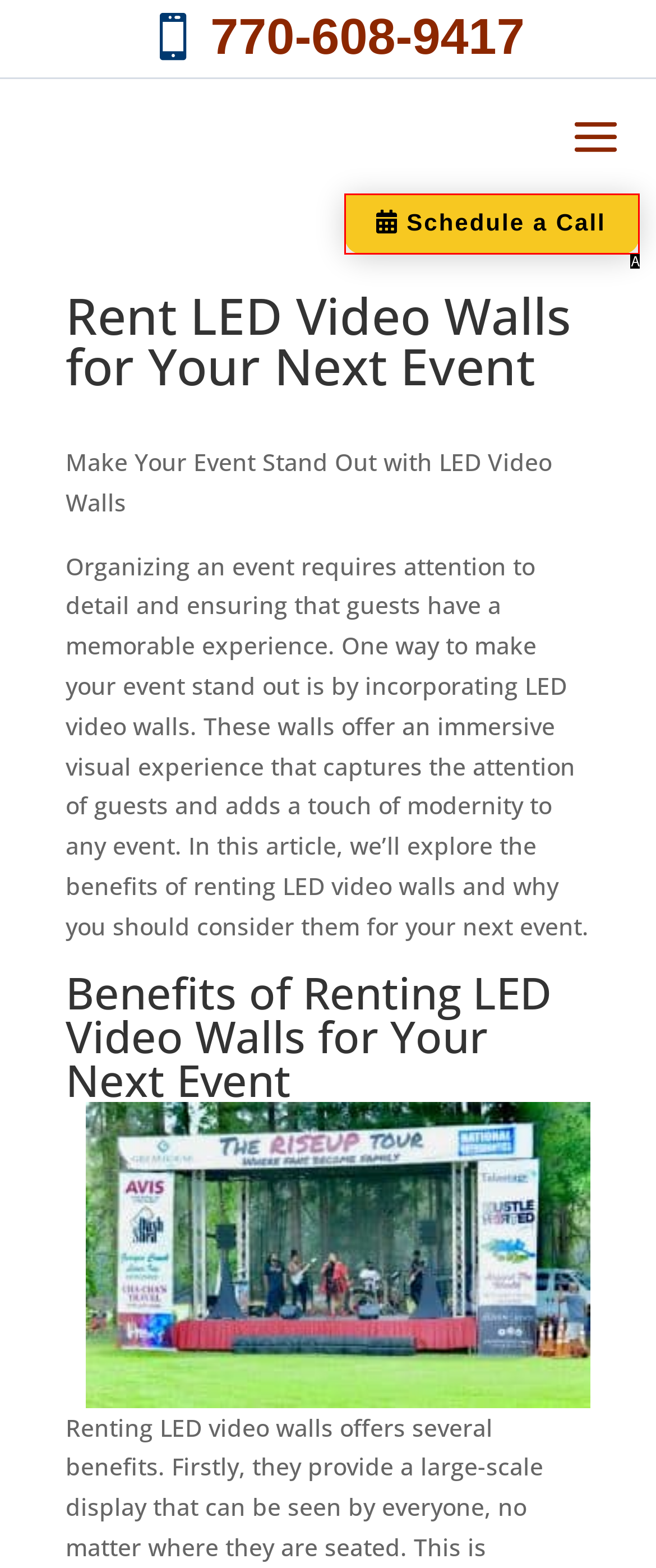Identify the HTML element that corresponds to the following description: Schedule a Call Provide the letter of the best matching option.

A